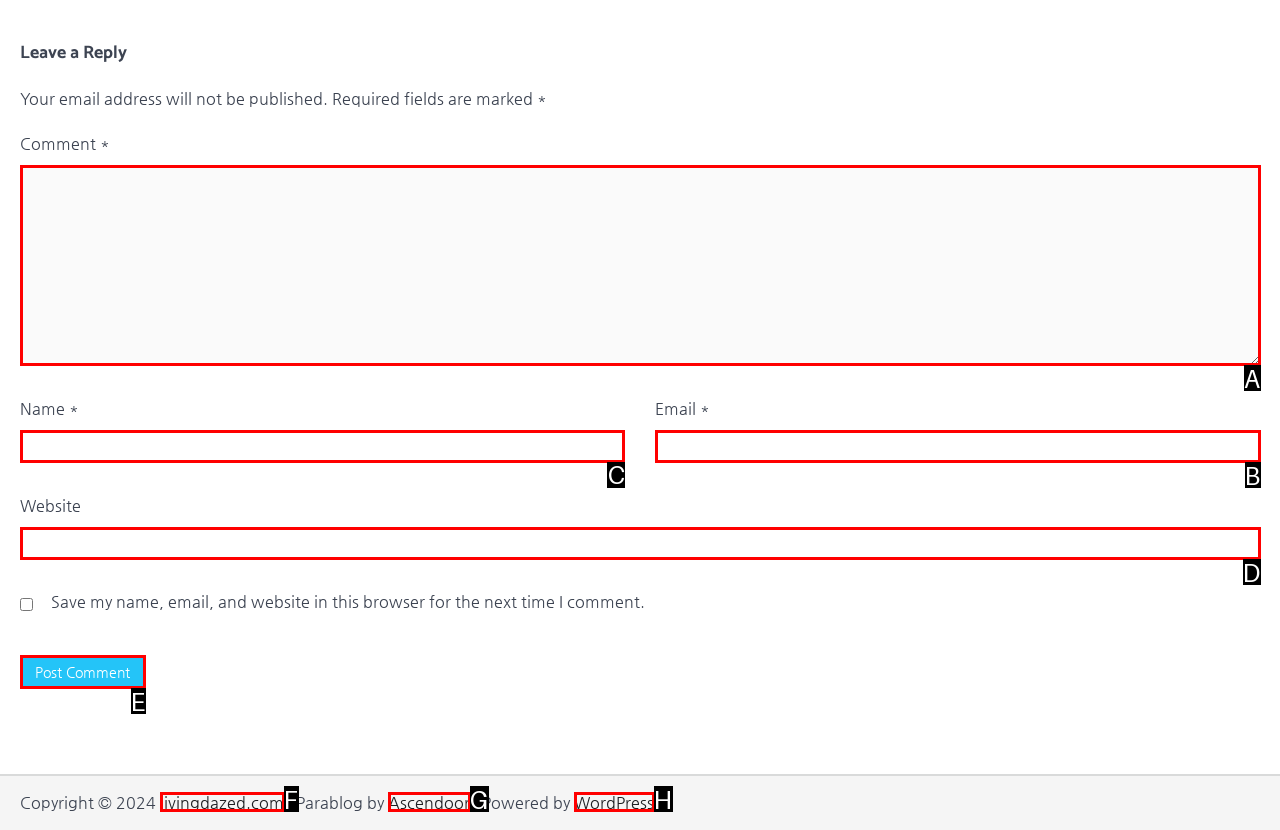Determine the letter of the UI element that you need to click to perform the task: Enter your name.
Provide your answer with the appropriate option's letter.

C